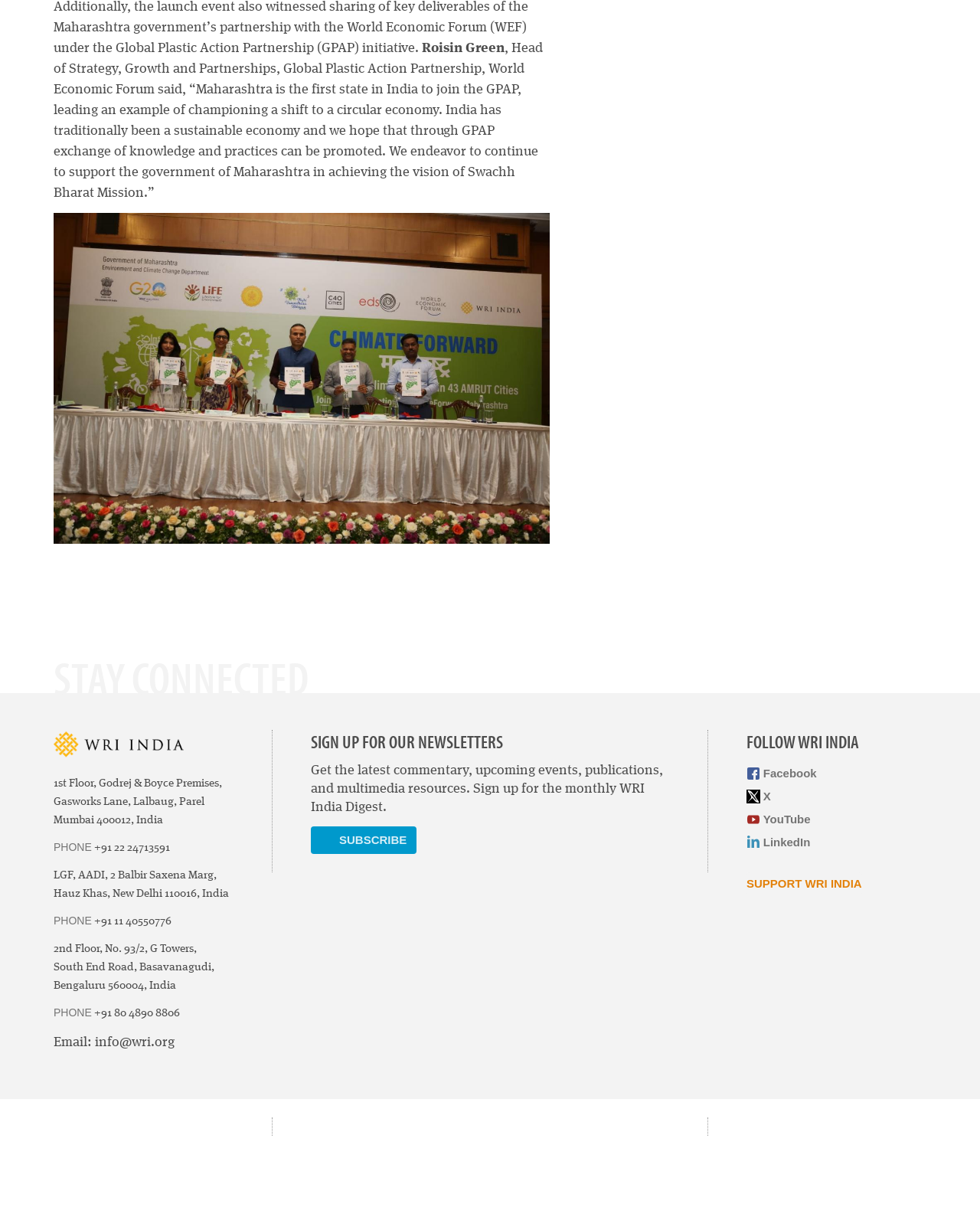How many offices of WRI India are mentioned on the webpage?
Could you give a comprehensive explanation in response to this question?

The answer can be found by counting the number of office addresses mentioned on the webpage, which are Mumbai, New Delhi, and Bengaluru, indicating that there are three offices of WRI India mentioned.